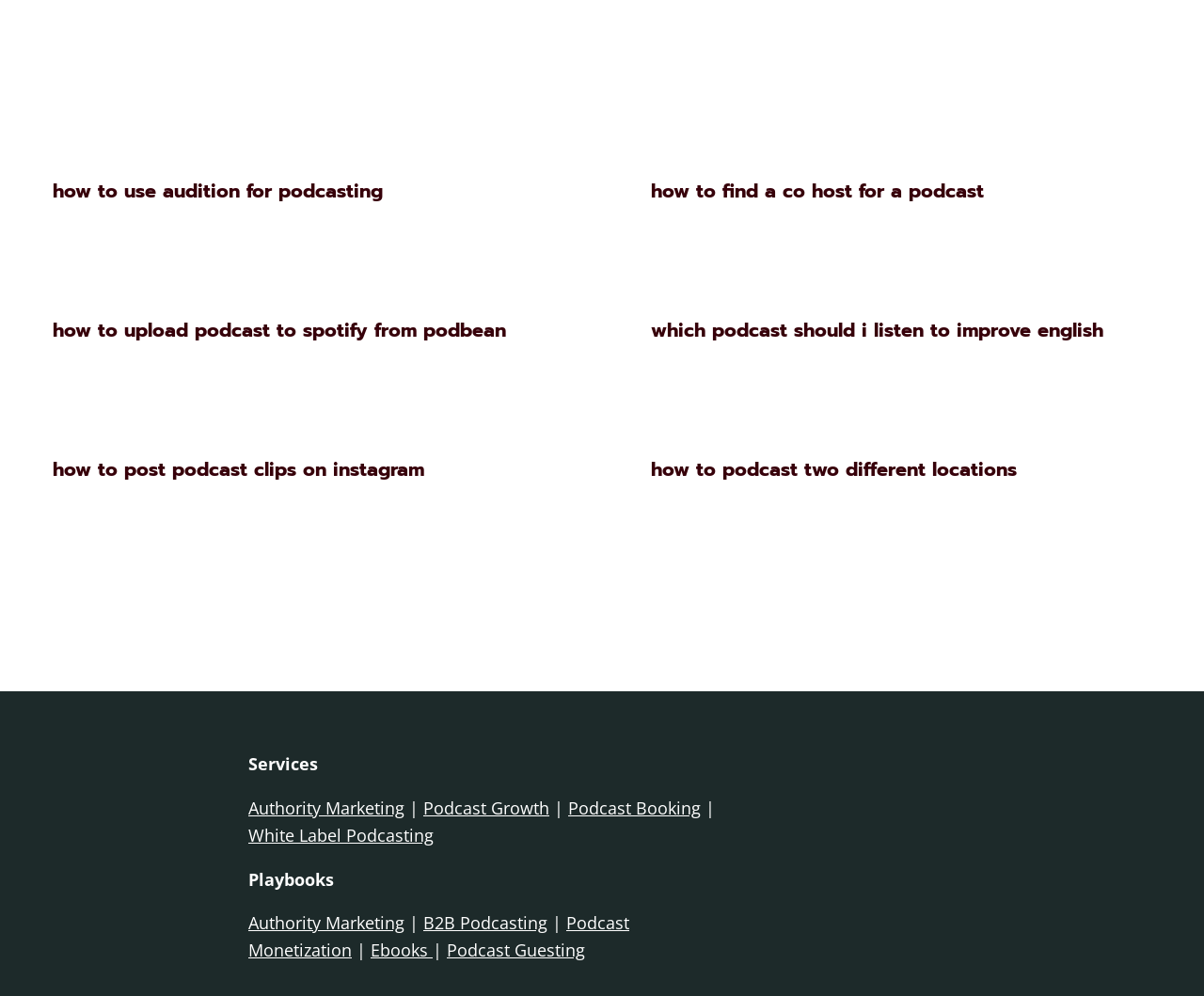Locate the bounding box coordinates of the area where you should click to accomplish the instruction: "click on 'how to find a co host for a podcast'".

[0.541, 0.178, 0.817, 0.206]